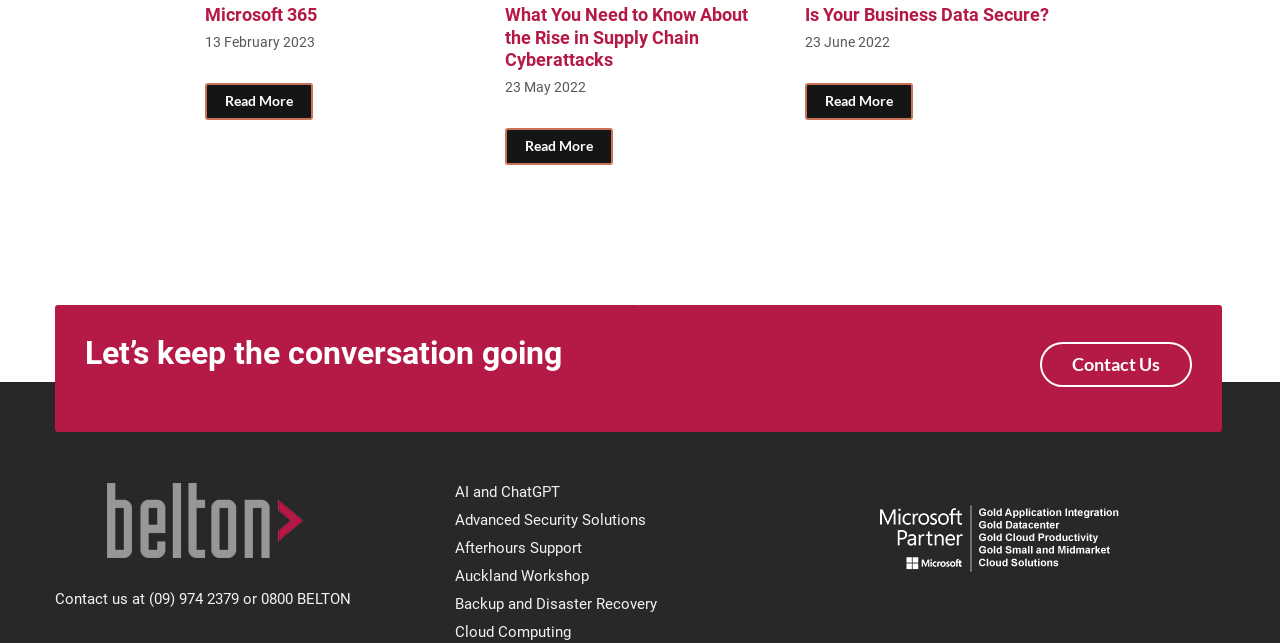Please provide the bounding box coordinates for the element that needs to be clicked to perform the following instruction: "Click on 'Microsoft 365'". The coordinates should be given as four float numbers between 0 and 1, i.e., [left, top, right, bottom].

[0.16, 0.007, 0.248, 0.039]